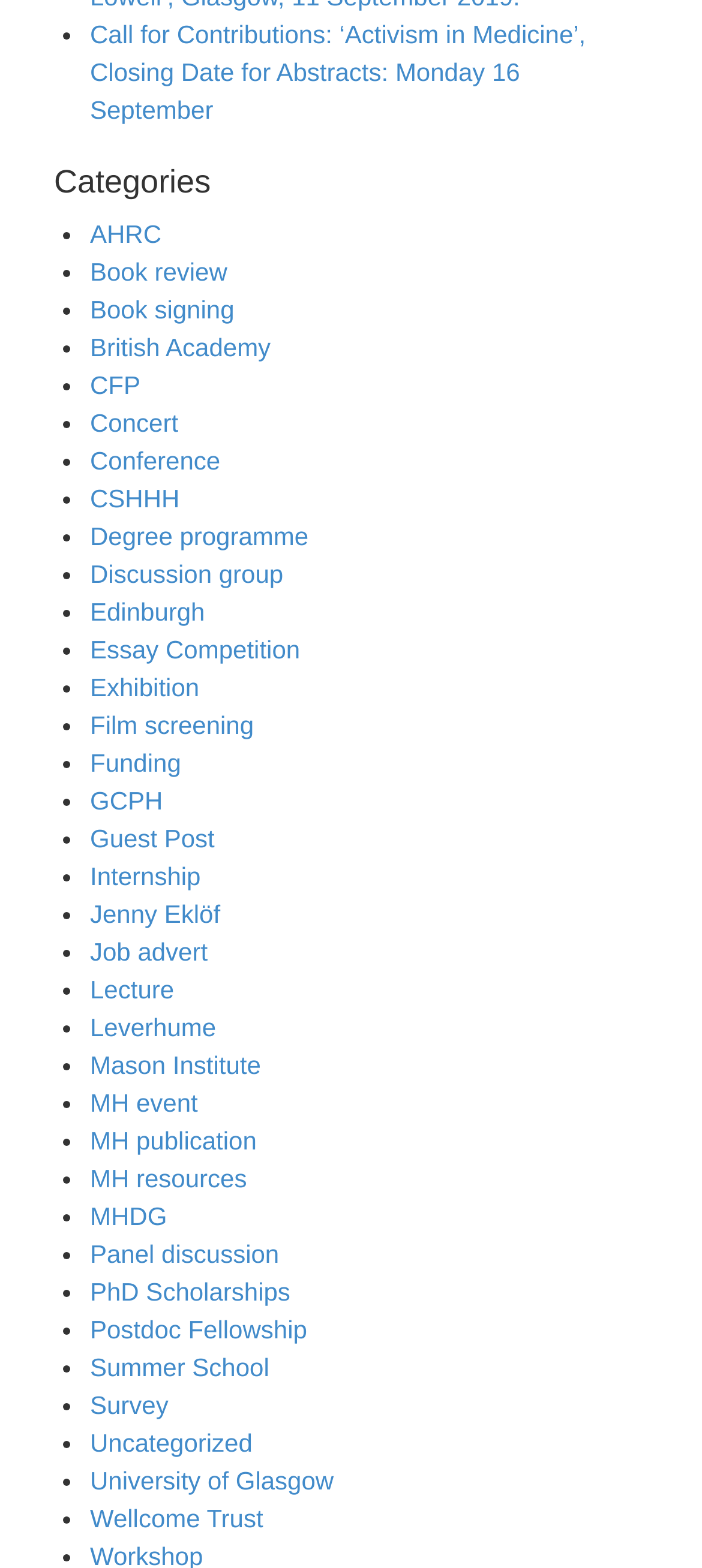Please identify the bounding box coordinates of the element's region that should be clicked to execute the following instruction: "View 'Categories'". The bounding box coordinates must be four float numbers between 0 and 1, i.e., [left, top, right, bottom].

[0.077, 0.105, 0.923, 0.126]